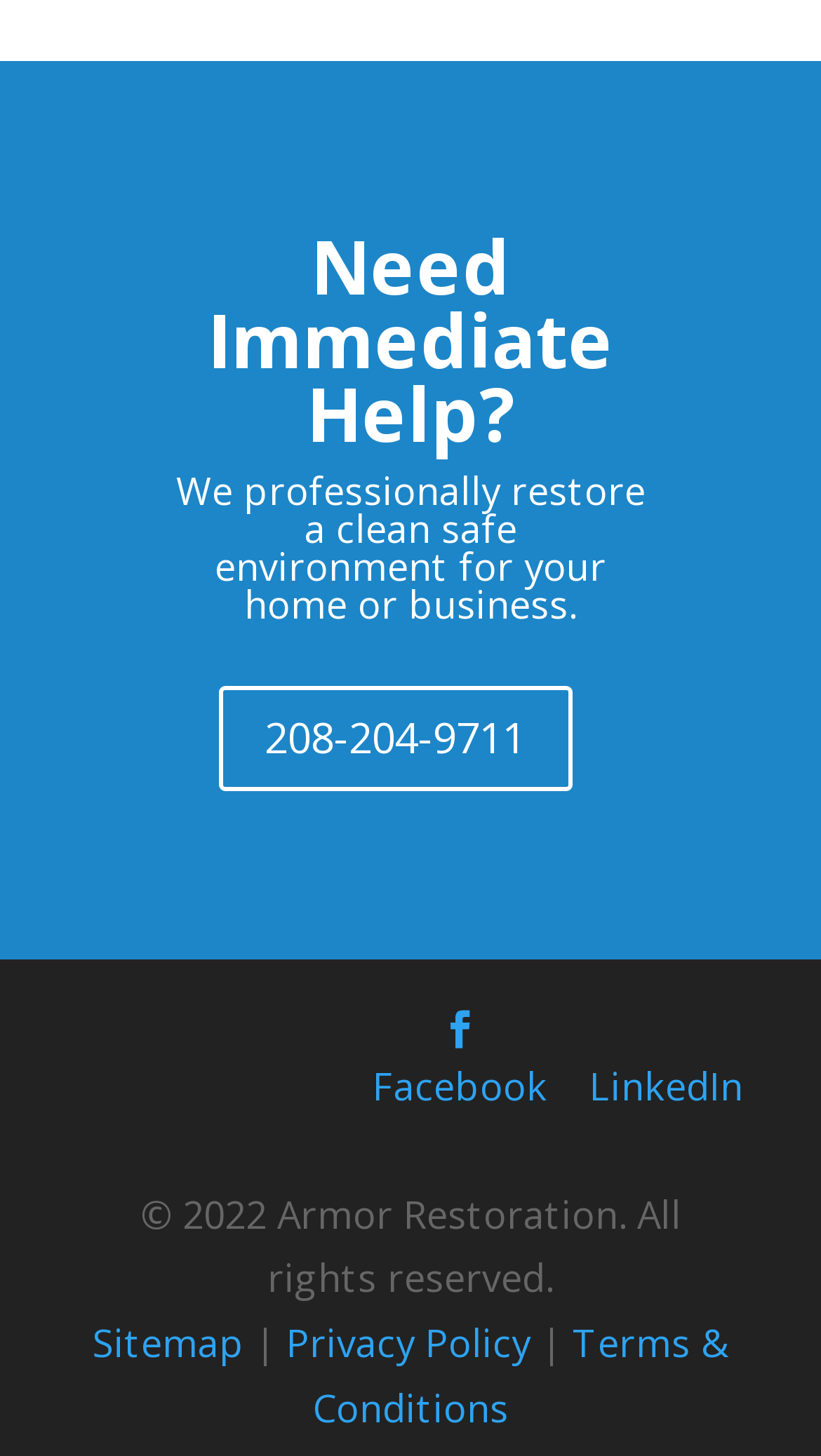What are the available links at the bottom of the webpage?
From the details in the image, provide a complete and detailed answer to the question.

I found the links by looking at the link elements with the text 'Sitemap', 'Privacy Policy', and 'Terms & Conditions' which are located at the bottom of the webpage, indicating they are additional resources or policies.